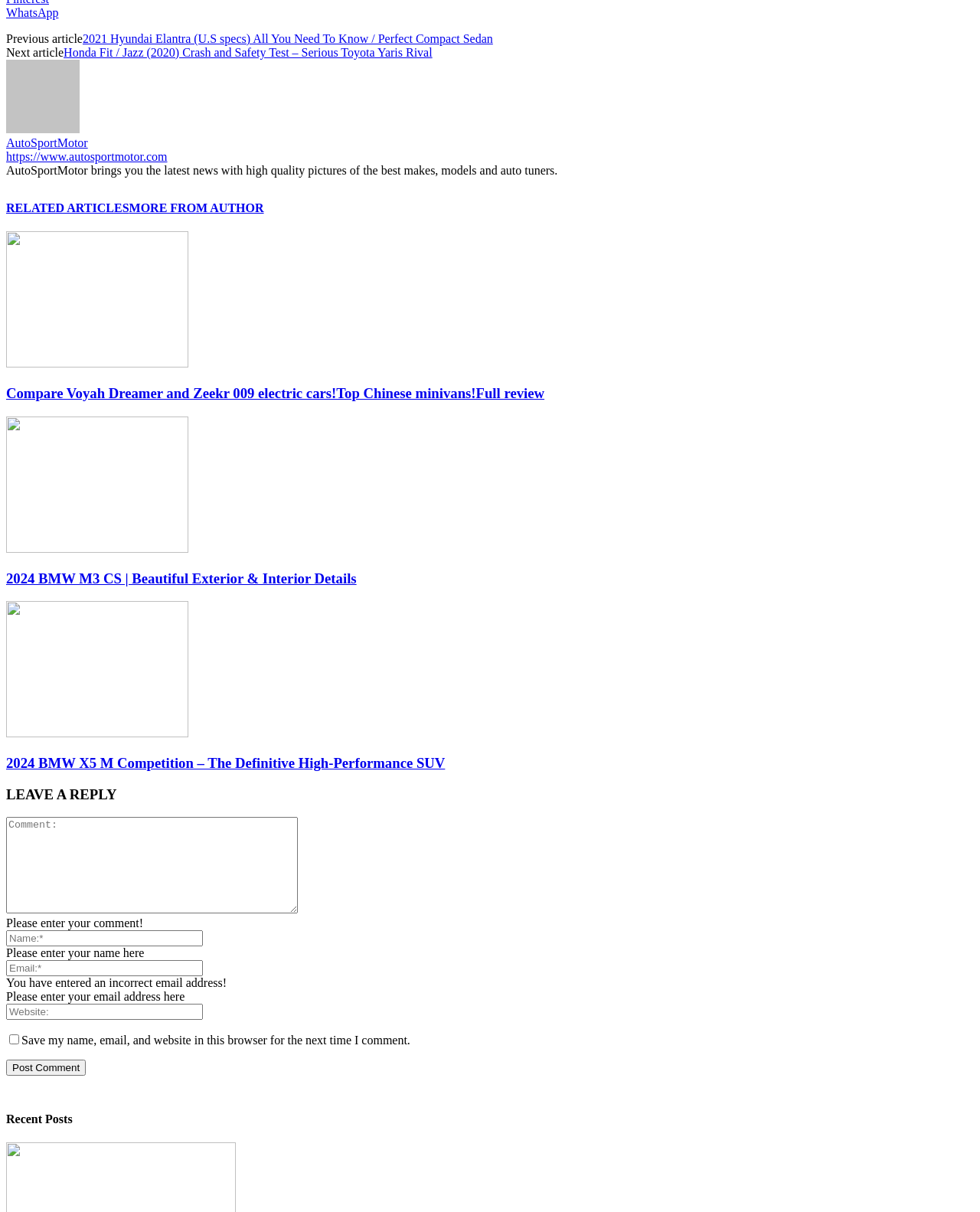Find the bounding box coordinates of the element you need to click on to perform this action: 'Click on the 'WhatsApp' link'. The coordinates should be represented by four float values between 0 and 1, in the format [left, top, right, bottom].

[0.006, 0.005, 0.994, 0.016]